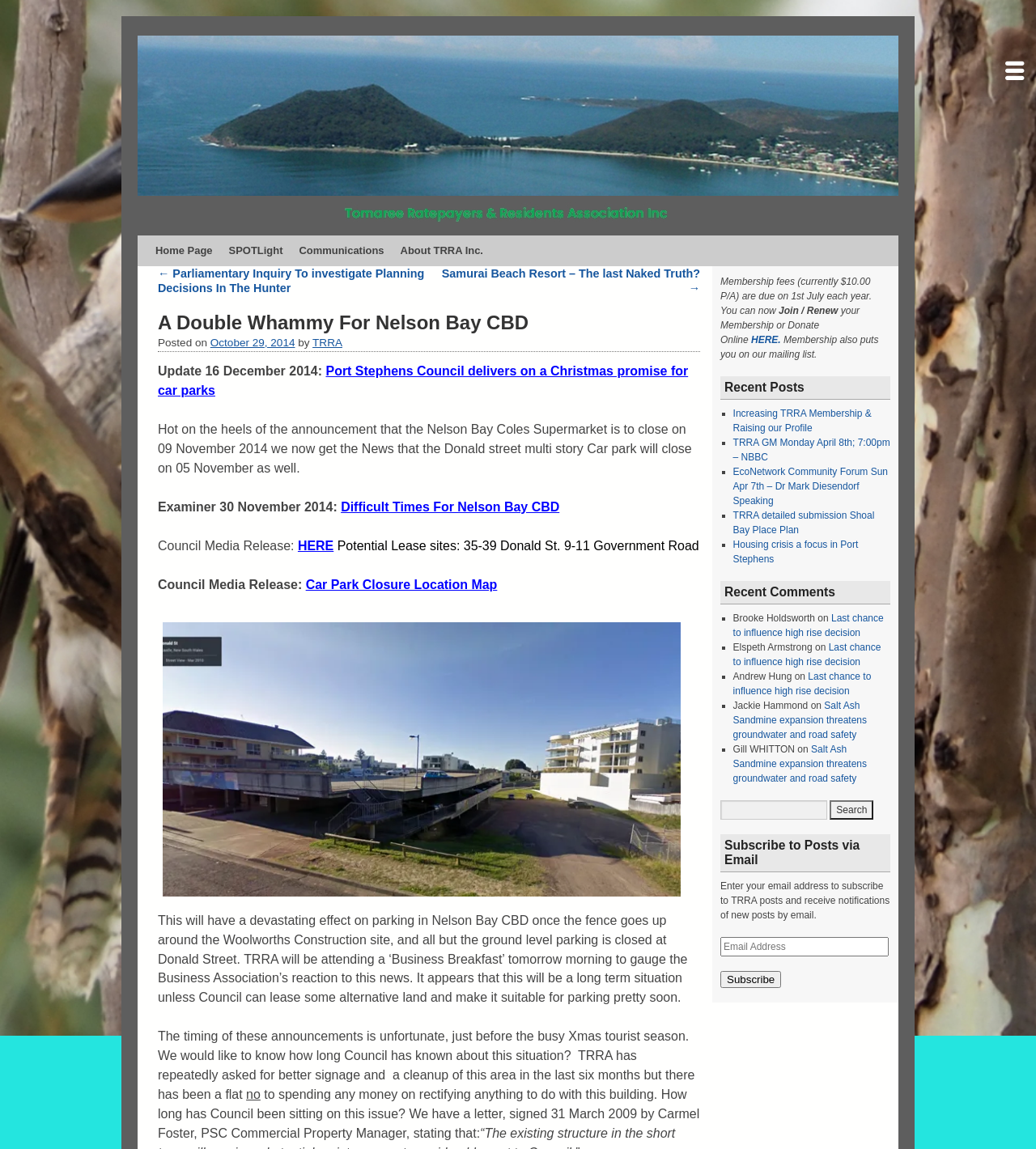Identify the bounding box coordinates for the UI element mentioned here: "Home Page". Provide the coordinates as four float values between 0 and 1, i.e., [left, top, right, bottom].

[0.142, 0.205, 0.213, 0.232]